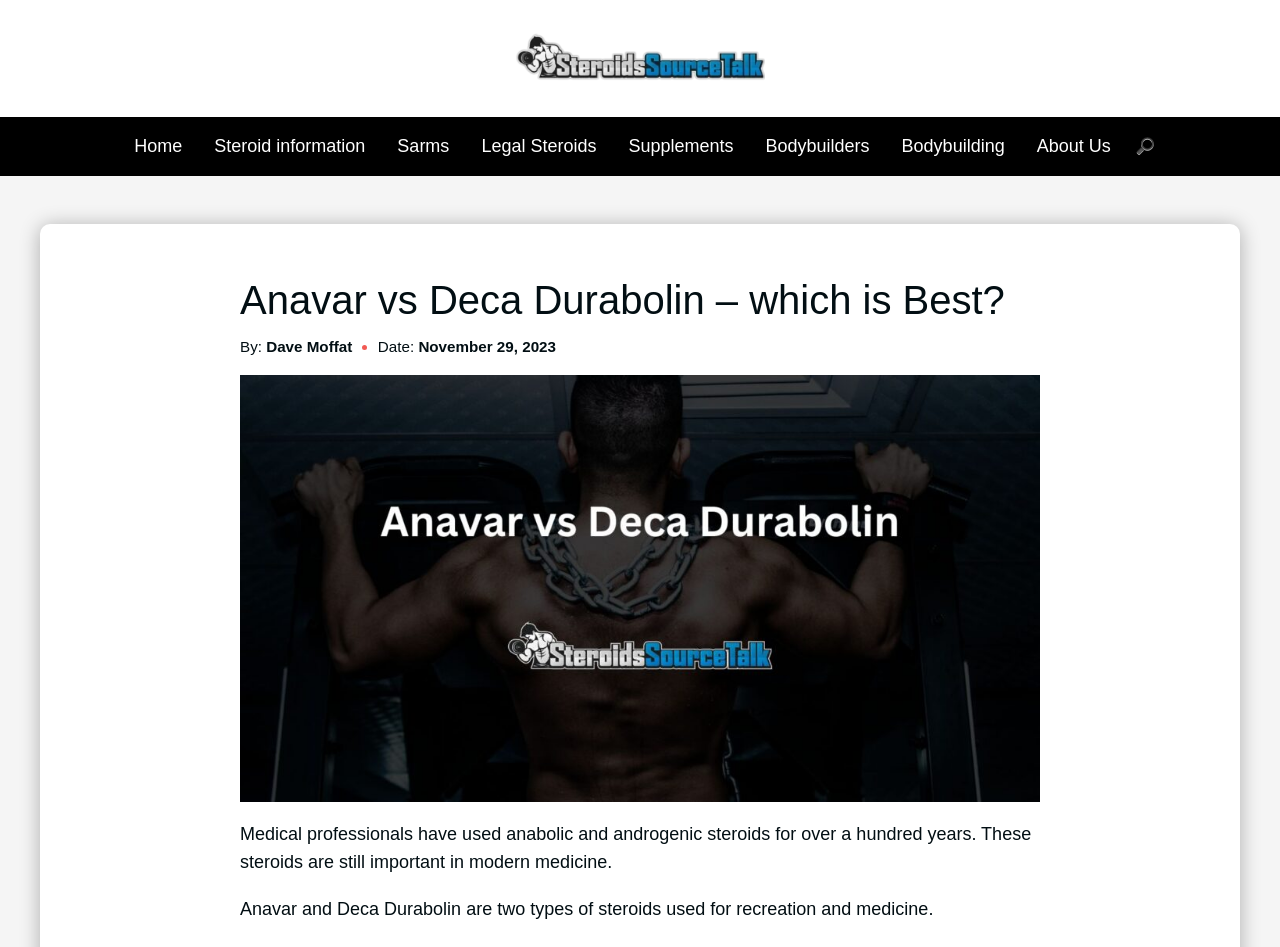What is the logo of the website? Refer to the image and provide a one-word or short phrase answer.

steroidsourcetalk.com logo